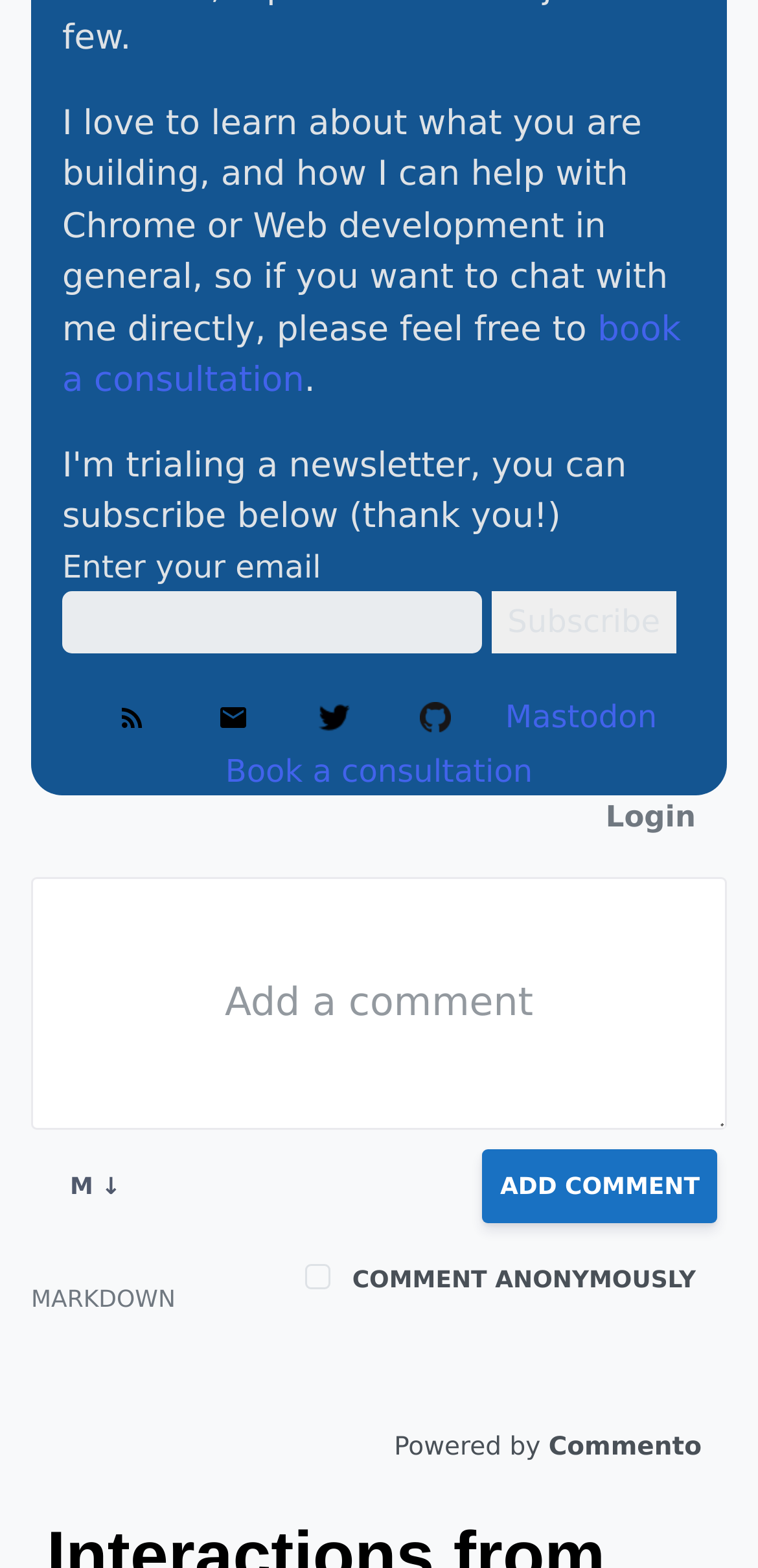Using the image as a reference, answer the following question in as much detail as possible:
What is the function of the 'ADD COMMENT' button?

The 'ADD COMMENT' button is located below a textbox labeled 'Add a comment', indicating that the user can input their comment in the textbox and then submit it by clicking the button. The button's function is to facilitate the addition of comments to the webpage.